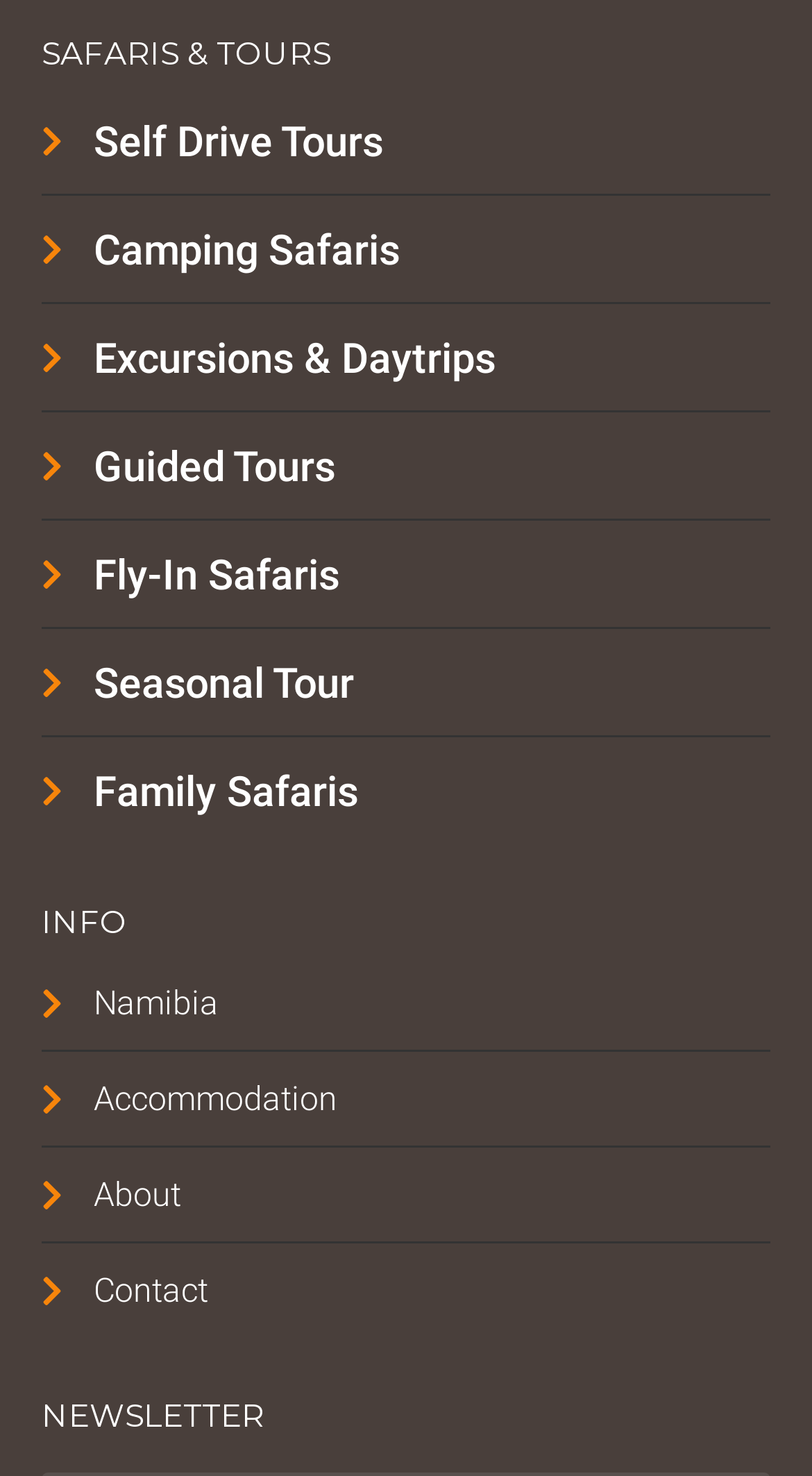Determine the bounding box coordinates for the clickable element to execute this instruction: "Get information about Accommodation". Provide the coordinates as four float numbers between 0 and 1, i.e., [left, top, right, bottom].

[0.051, 0.727, 0.949, 0.761]